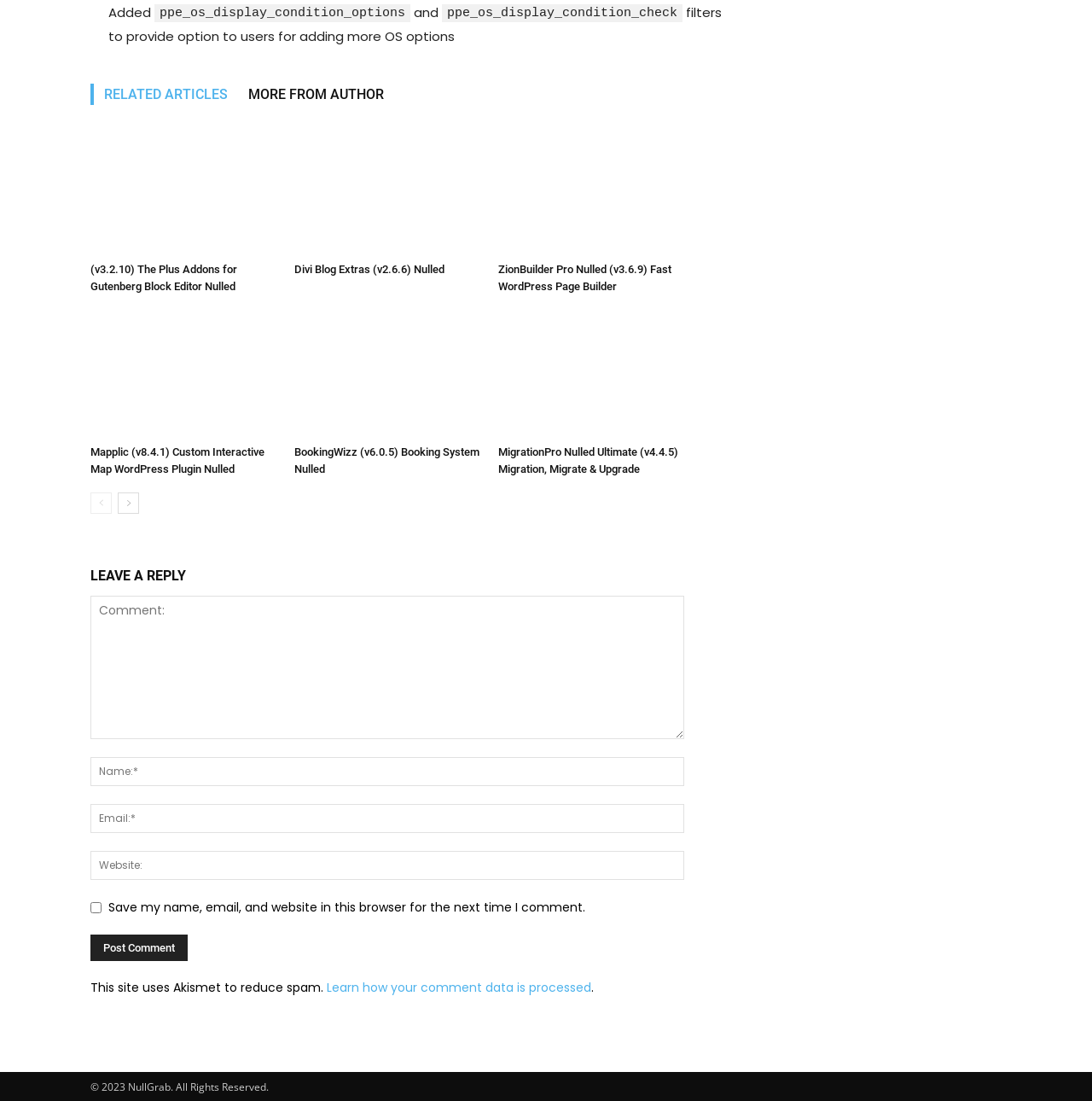What is the purpose of the 'Post Comment' button?
Answer the question in a detailed and comprehensive manner.

The 'Post Comment' button is located at the bottom of the webpage, below the comment form. Its purpose is to allow users to submit their comments after filling out the required fields, such as name, email, and comment text.